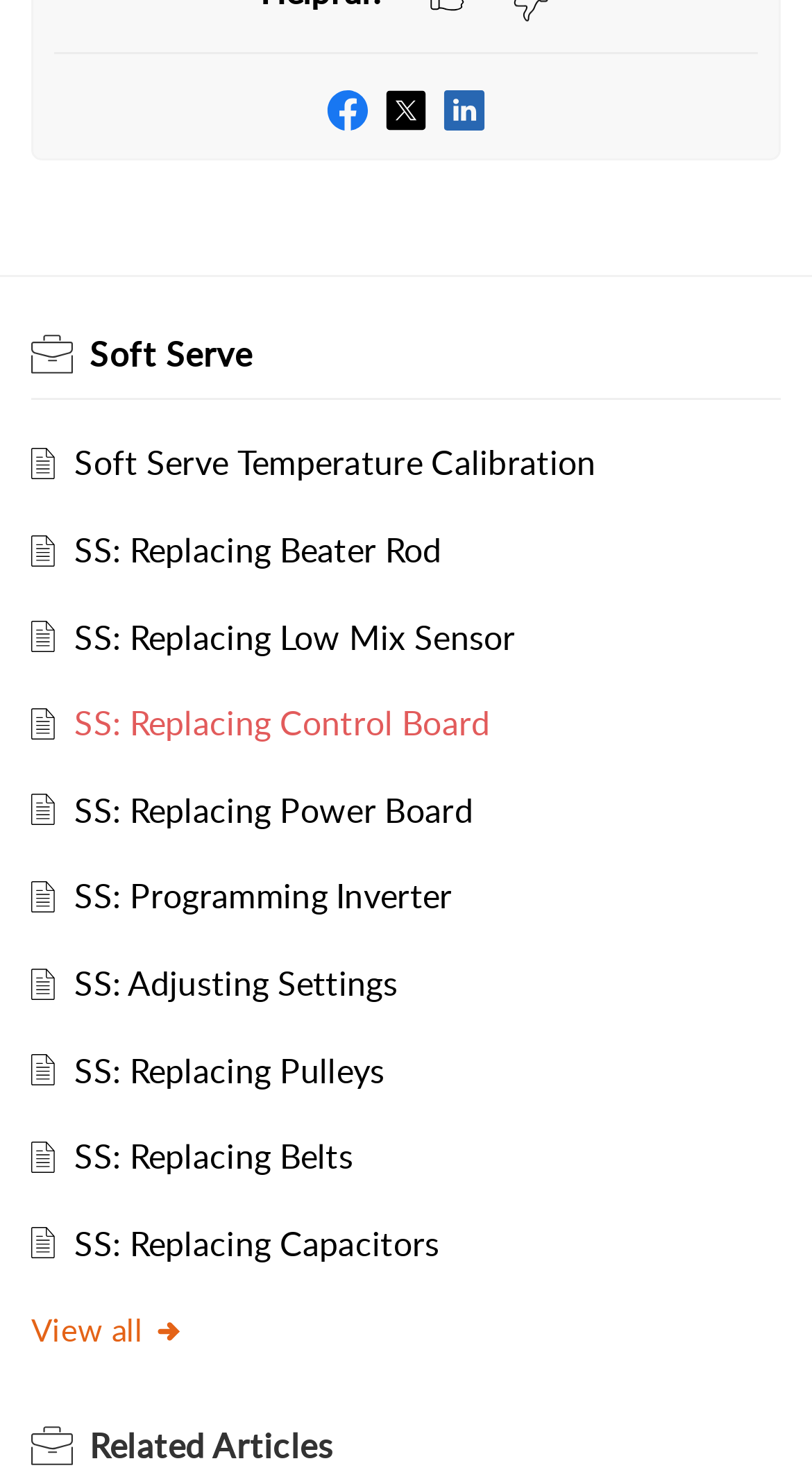What is the name of the main heading?
Based on the visual content, answer with a single word or a brief phrase.

Soft Serve